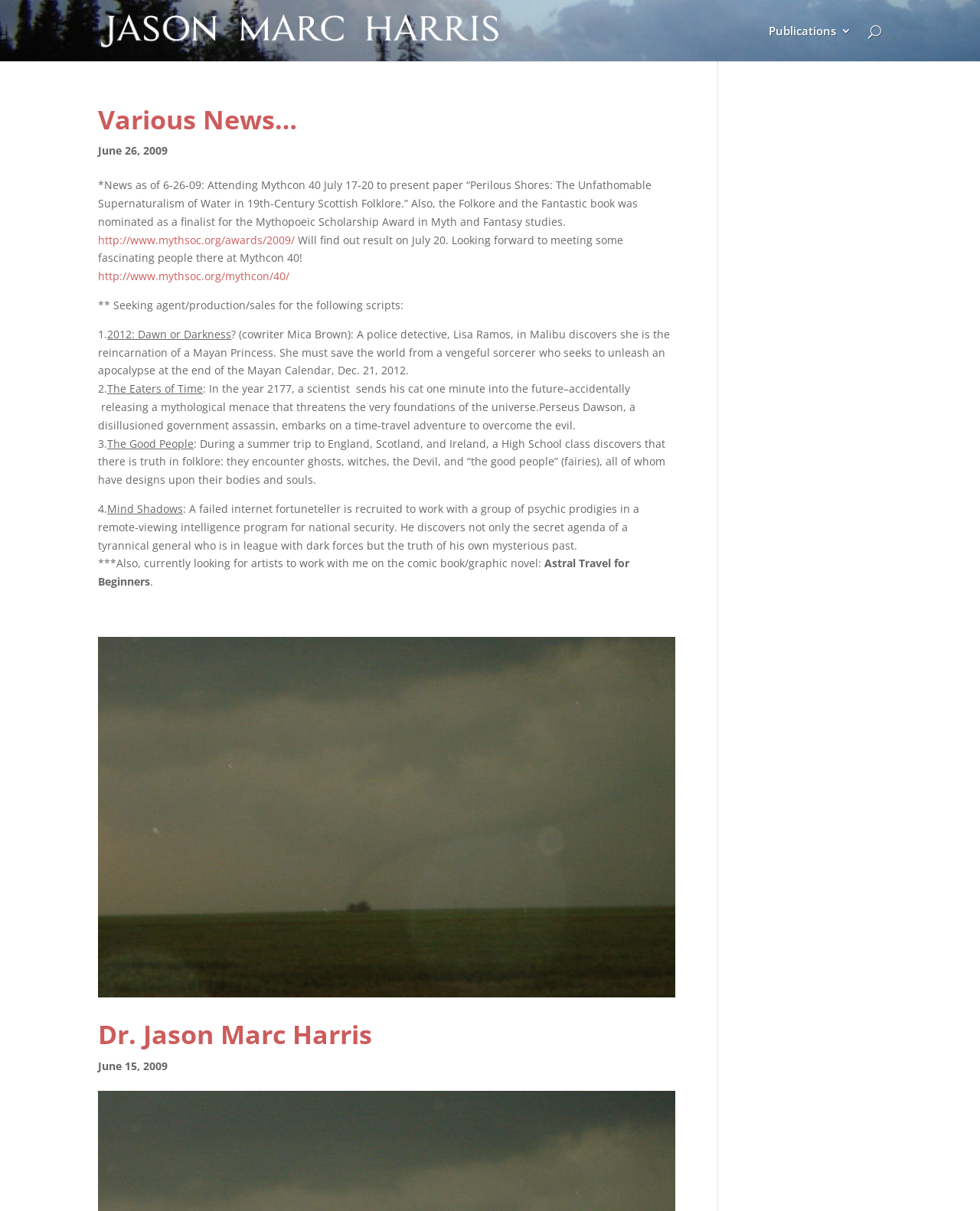Reply to the question with a single word or phrase:
What is the title of the first script?

2012: Dawn or Darkness